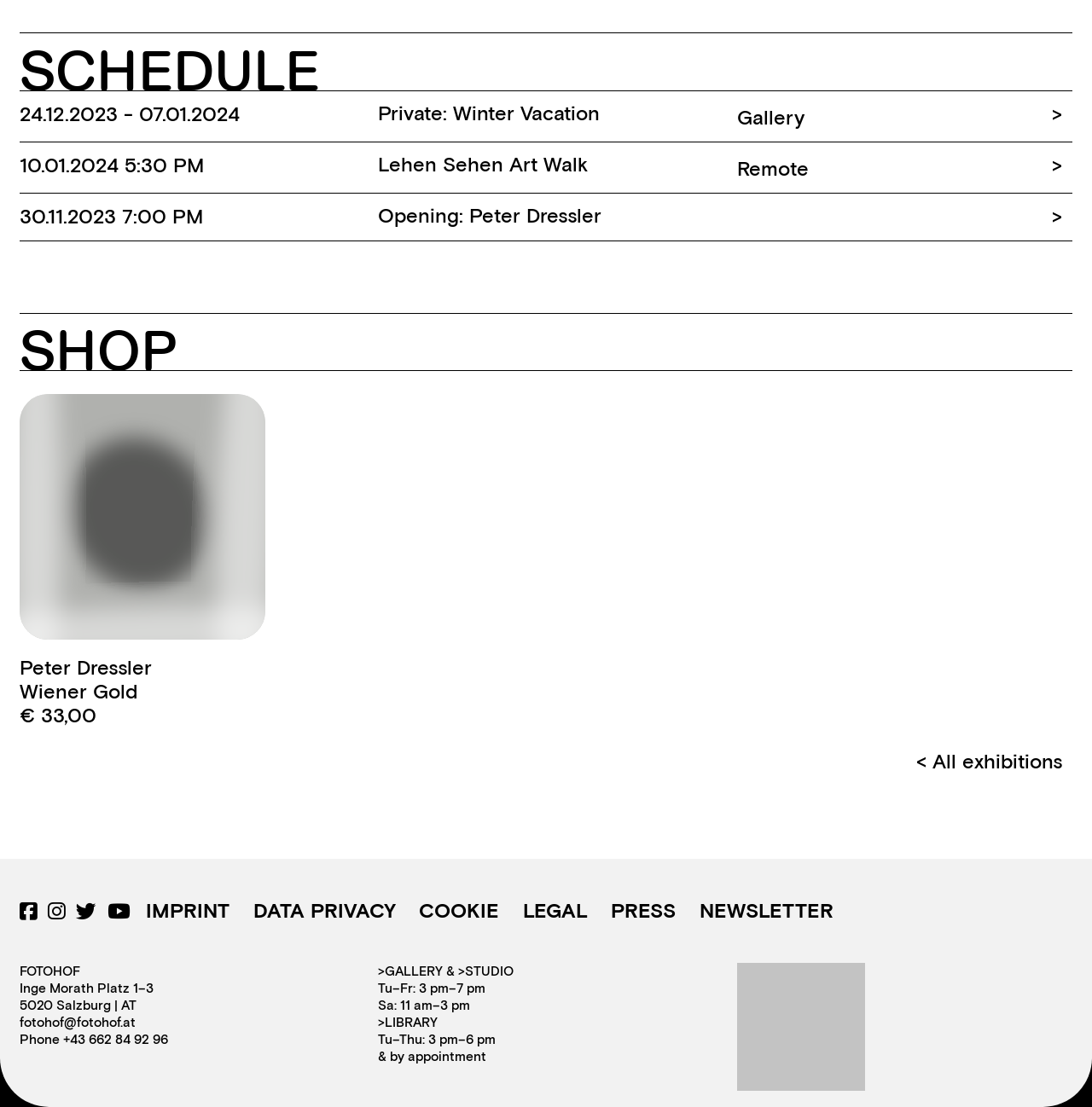Identify the bounding box coordinates of the element to click to follow this instruction: 'View the exhibition details of Peter Dressler'. Ensure the coordinates are four float values between 0 and 1, provided as [left, top, right, bottom].

[0.018, 0.356, 0.243, 0.658]